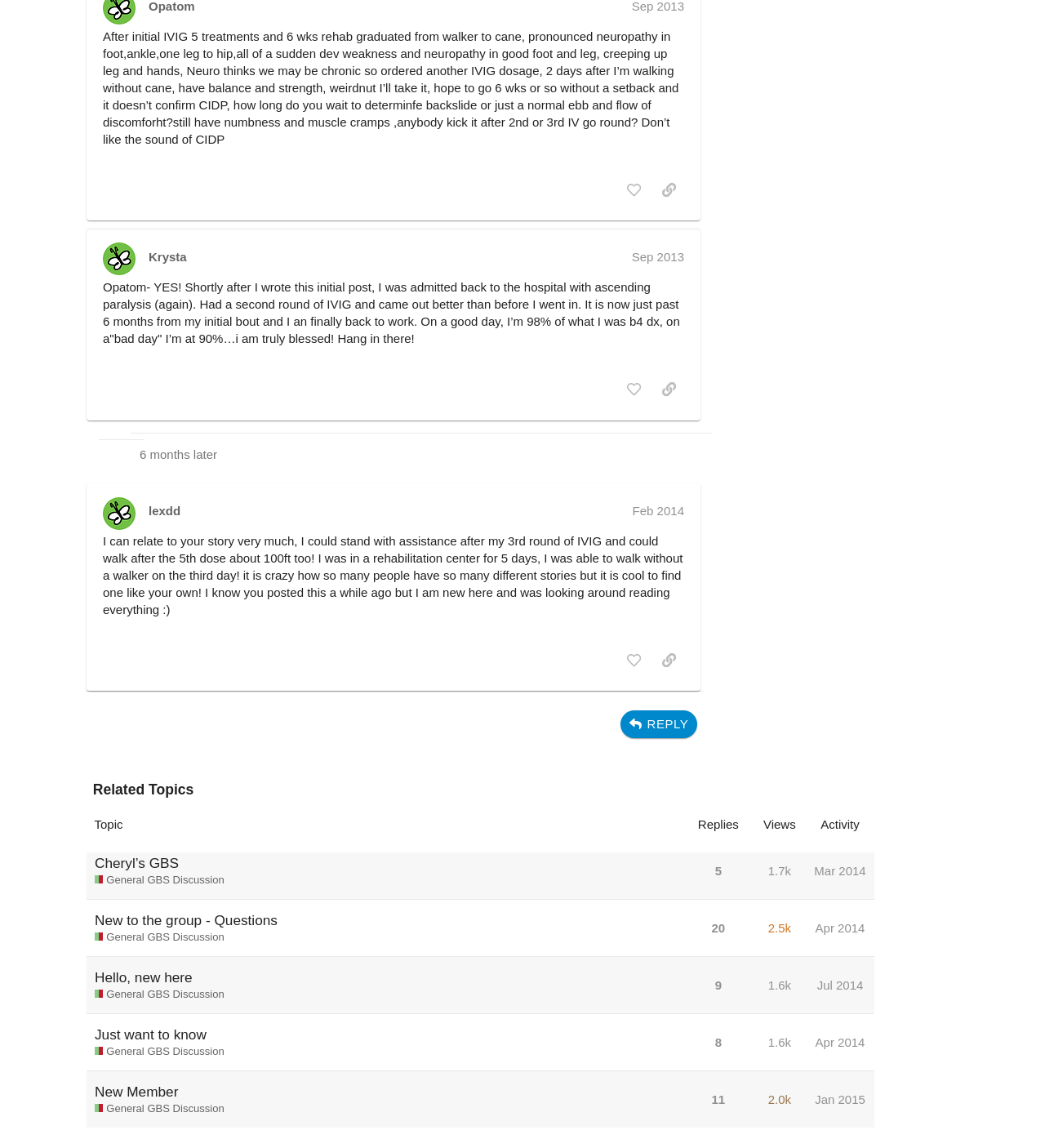Please provide a comprehensive answer to the question below using the information from the image: What is the name of the user who wrote the post 'Opatom- YES!'?

The name of the user who wrote the post 'Opatom- YES!' is Krysta, which can be found at the top of the post, where it says 'Krysta Sep 2013'.